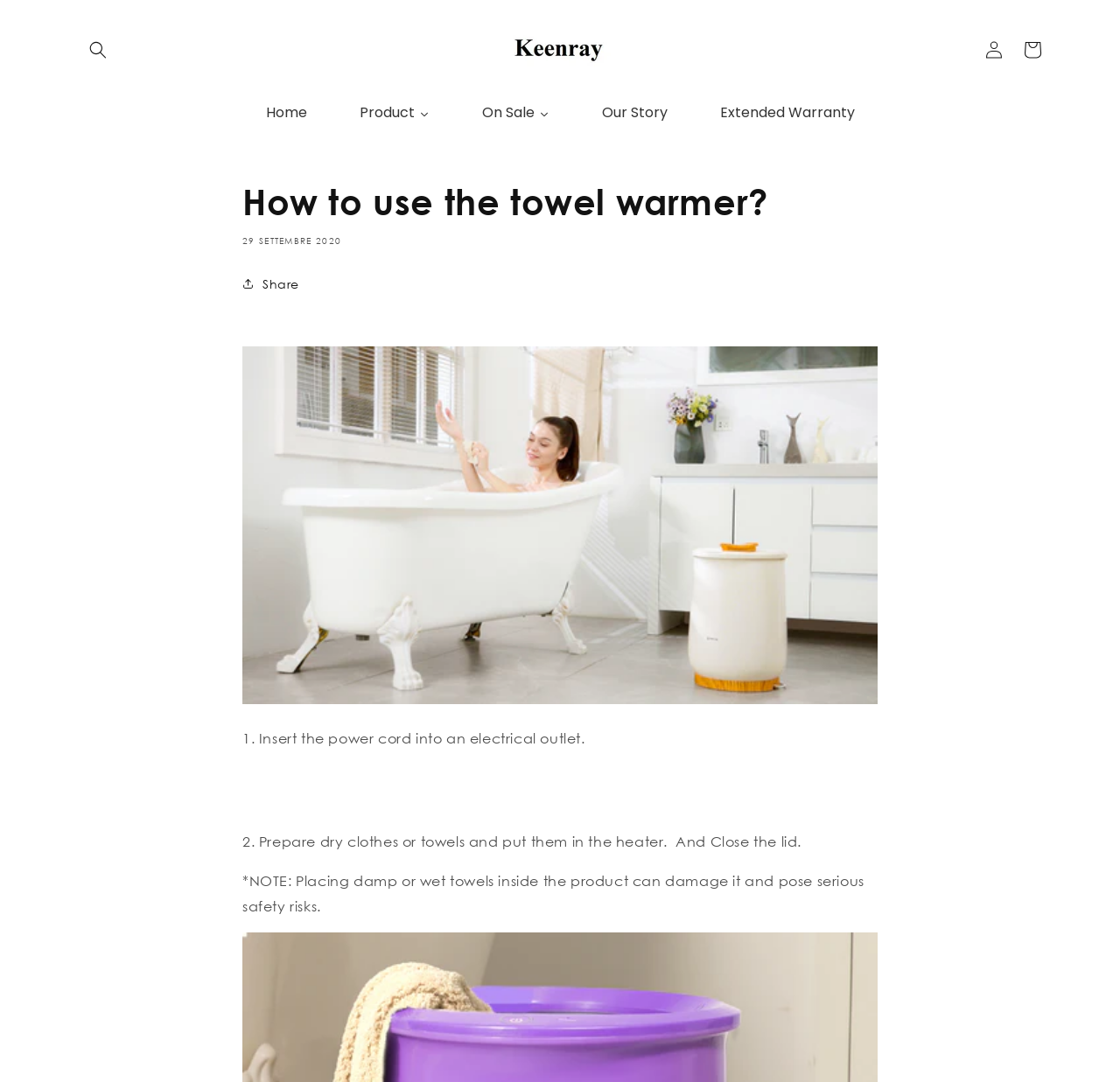Please identify the bounding box coordinates of the clickable element to fulfill the following instruction: "Click the 'Cerca' button". The coordinates should be four float numbers between 0 and 1, i.e., [left, top, right, bottom].

[0.07, 0.028, 0.105, 0.064]